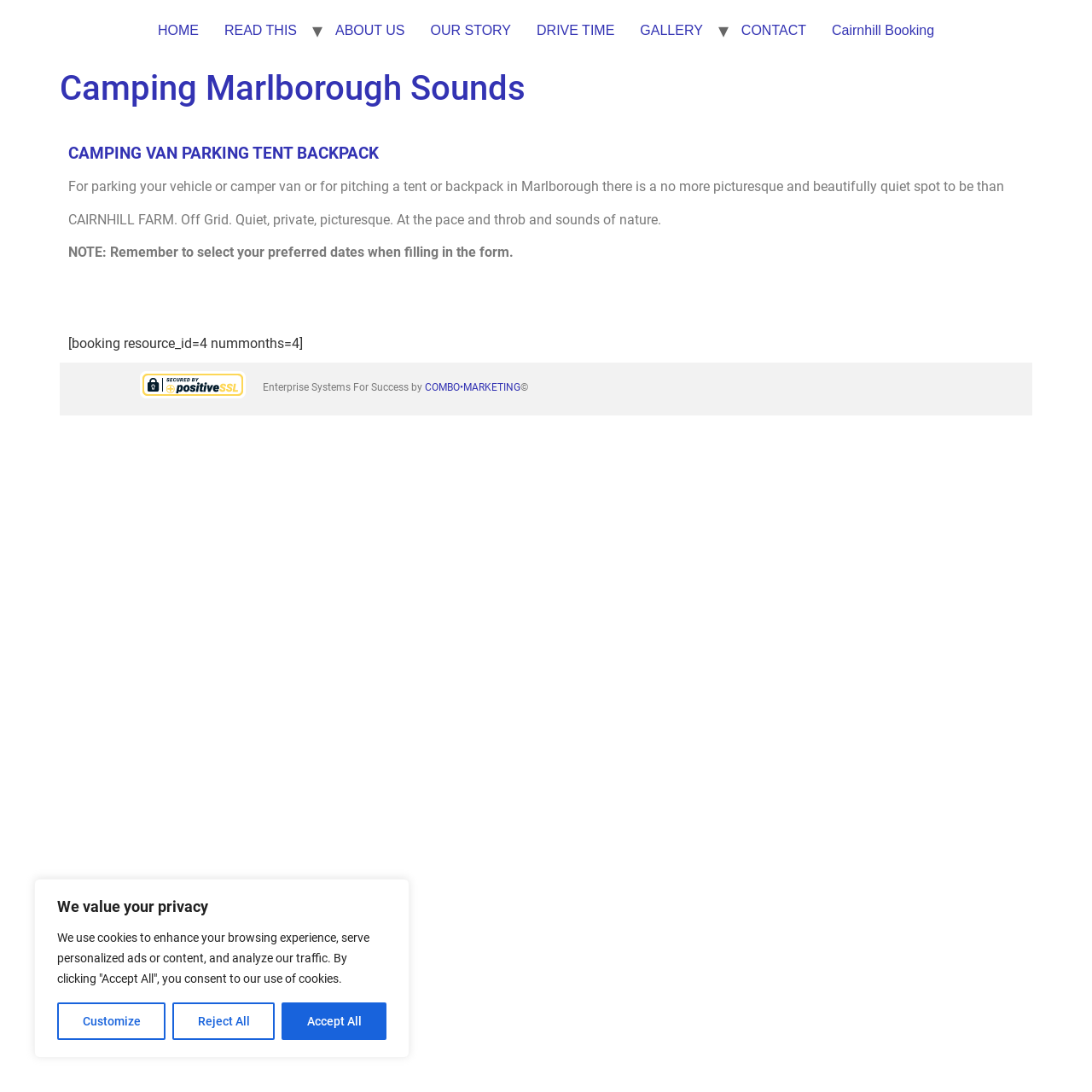Create a detailed summary of all the visual and textual information on the webpage.

This webpage is about Camping Marlborough Sounds, specifically Cairnhill Farm Holiday Accommodation. At the top of the page, there is a cookie consent notification with a heading "We value your privacy" and three buttons: "Customize", "Reject All", and "Accept All". 

Below the notification, there is a navigation menu with eight links: "HOME", "READ THIS", "ABOUT US", "OUR STORY", "DRIVE TIME", "GALLERY", "CONTACT", and "Cairnhill Booking". 

The main content of the page starts with a large heading "Camping Marlborough Sounds" followed by a subheading "CAMPING VAN PARKING TENT BACKPACK". There are three paragraphs of text describing the camping experience at Cairnhill Farm, emphasizing its quiet and picturesque nature. 

Below the text, there is a note reminding users to select their preferred dates when filling in a form, and a booking resource link. 

At the bottom of the page, there is a footer section with a copyright notice and a link to "COMBO•MARKETING".